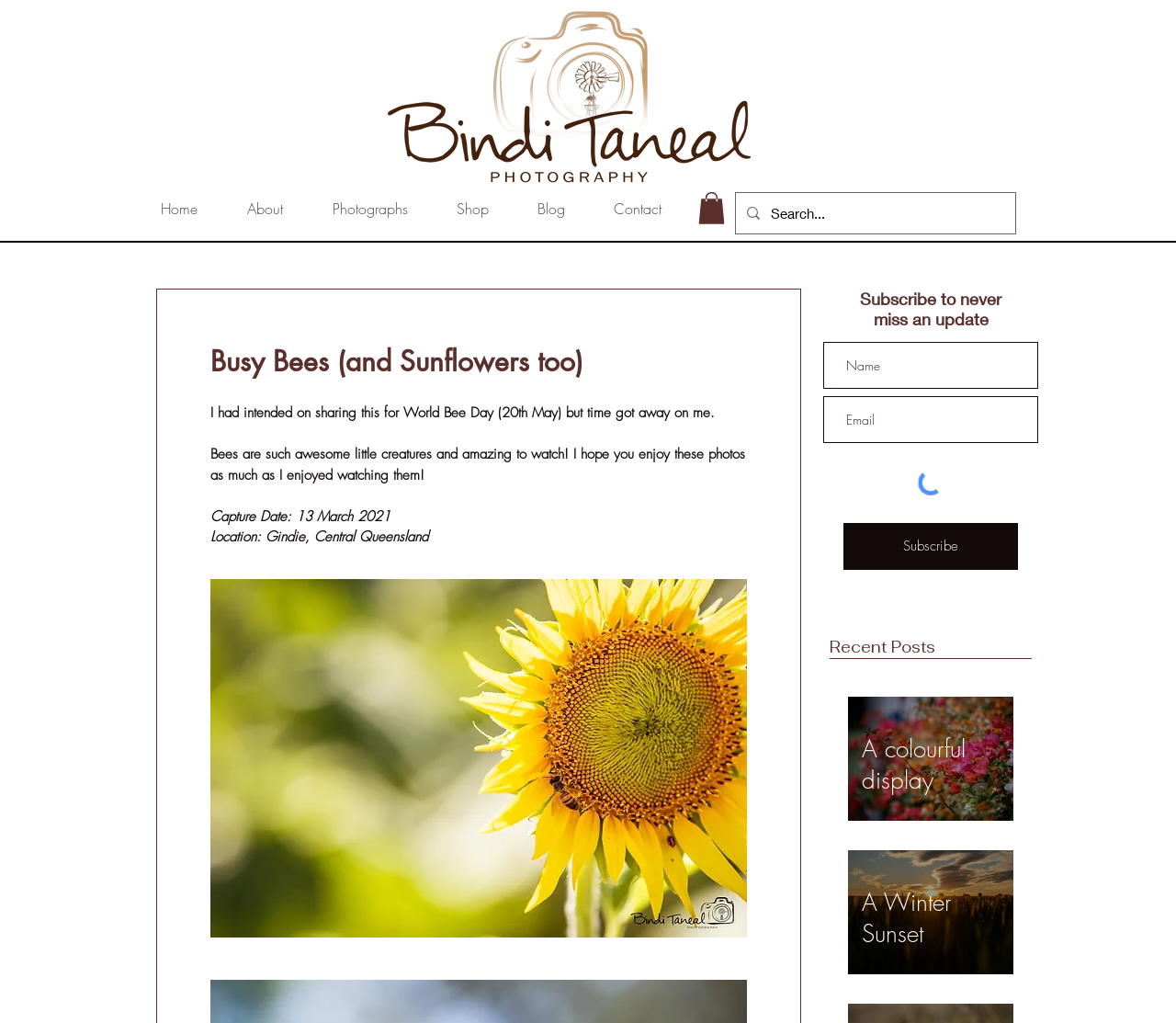Using the information from the screenshot, answer the following question thoroughly:
What is the purpose of the search box?

The search box is located at the top right of the webpage, and it allows users to search for specific content within the website.